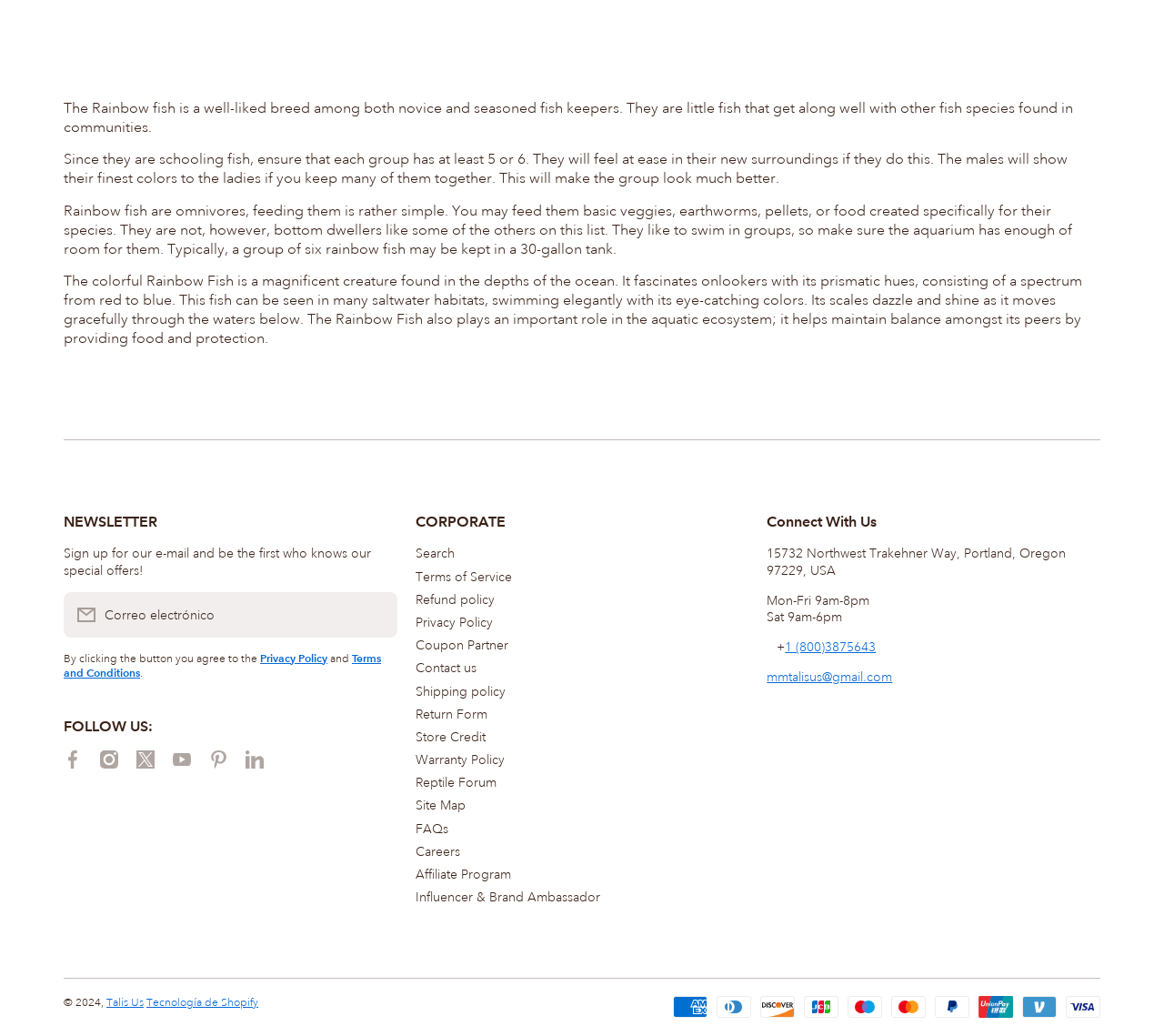Pinpoint the bounding box coordinates of the clickable element needed to complete the instruction: "Search". The coordinates should be provided as four float numbers between 0 and 1: [left, top, right, bottom].

[0.357, 0.52, 0.39, 0.542]